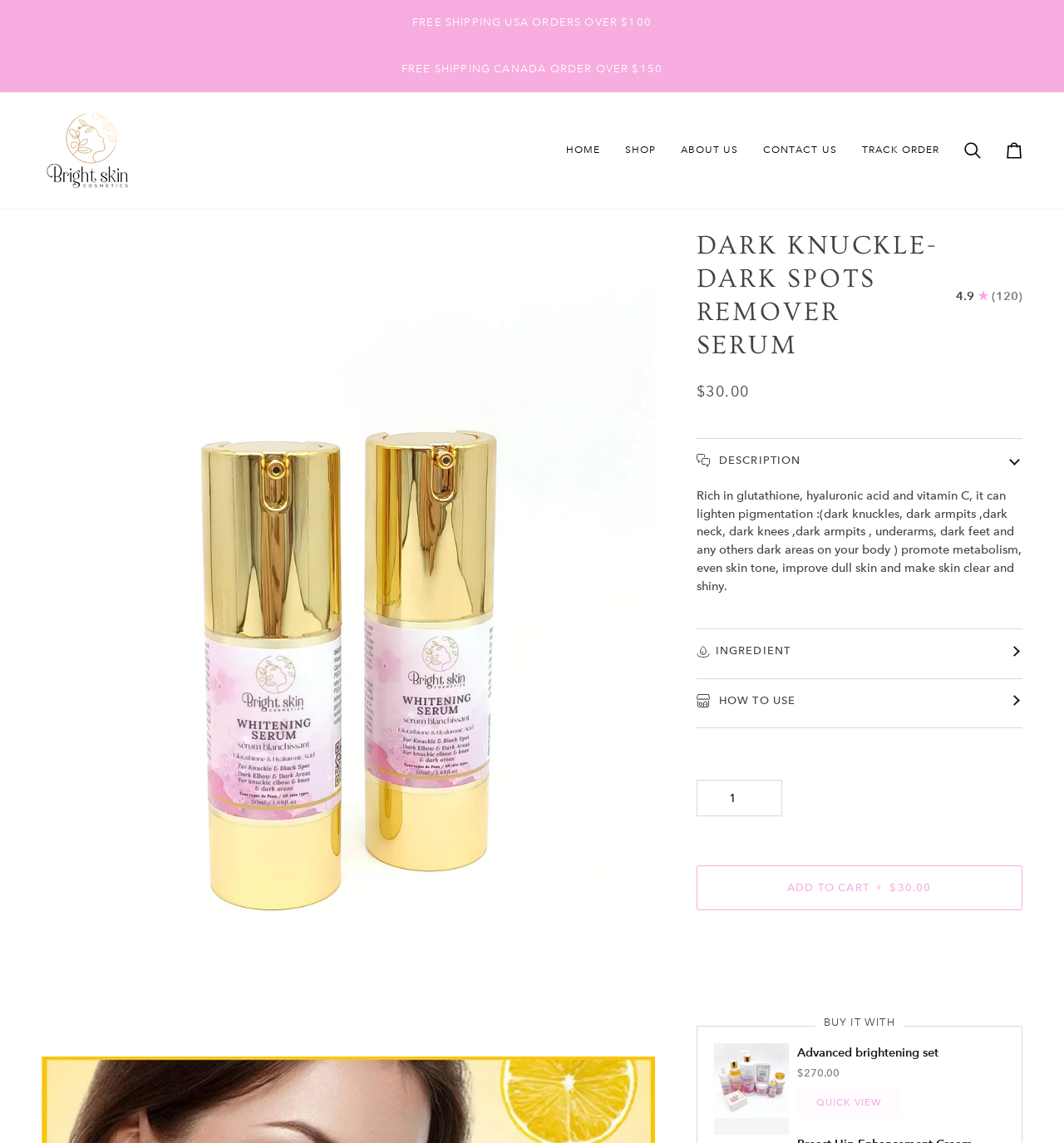What is the purpose of the 'Zoom' button?
Look at the screenshot and respond with one word or a short phrase.

To zoom the product image